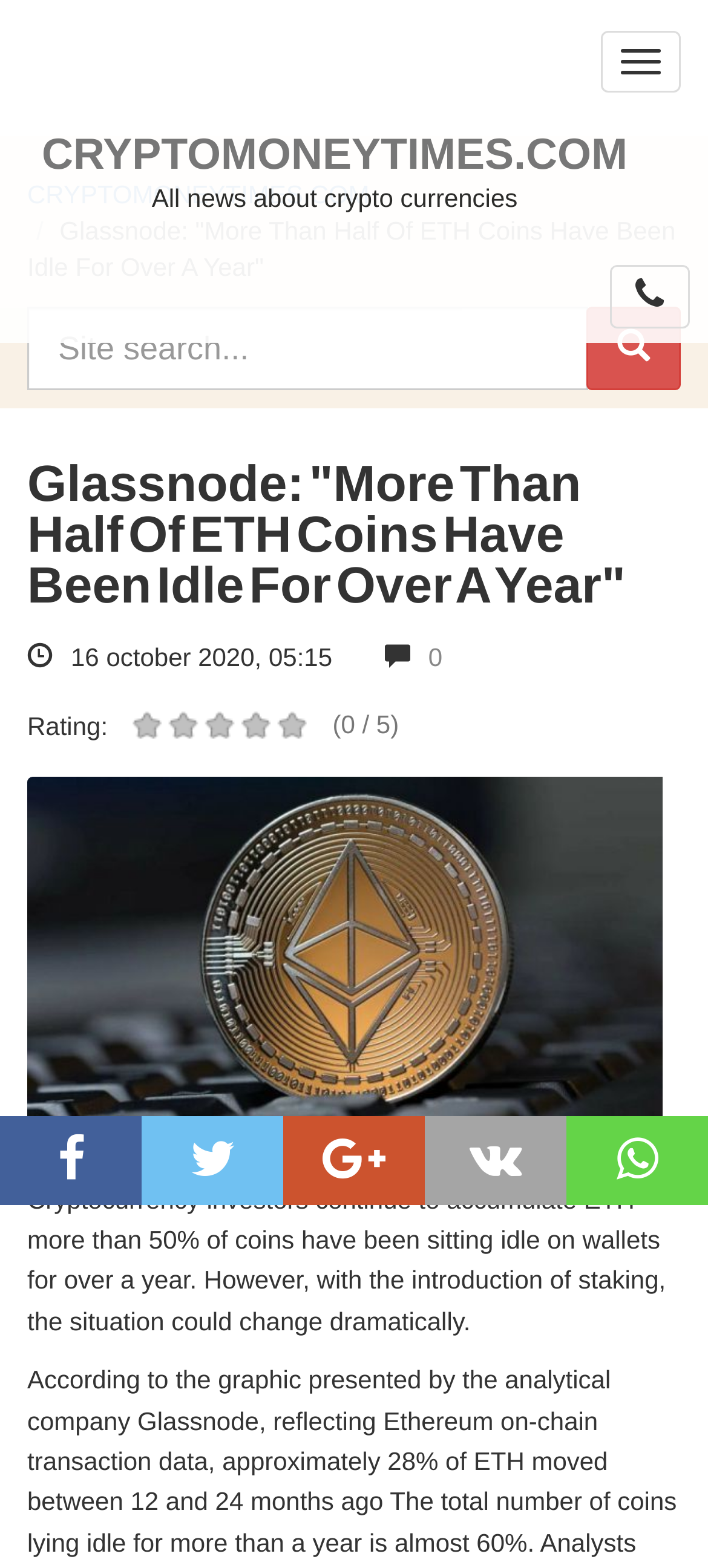What is the topic of the article?
Please provide a comprehensive answer to the question based on the webpage screenshot.

I inferred the topic by reading the title of the article, which mentions 'More Than Half Of ETH Coins Have Been Idle For Over A Year'.